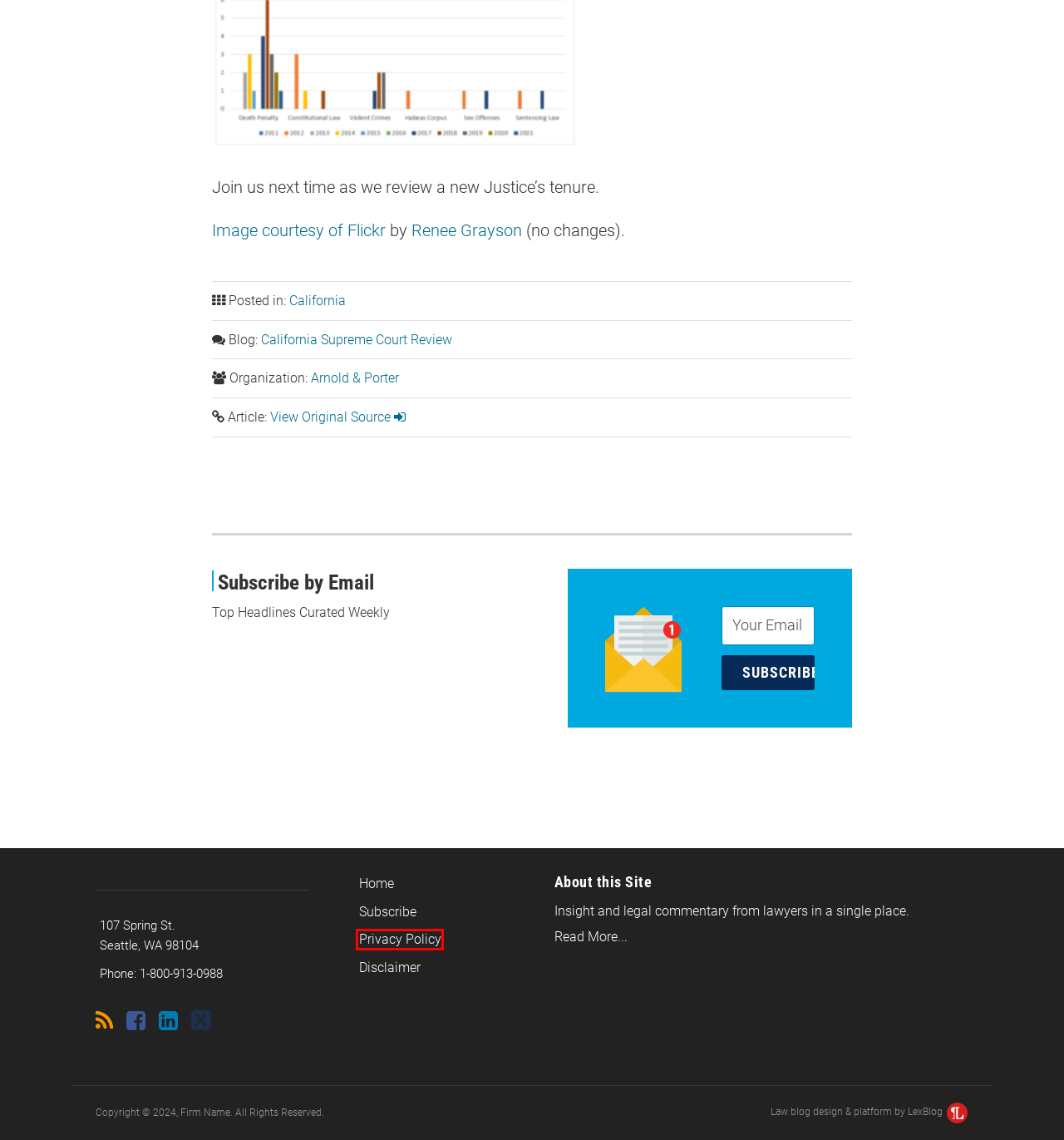View the screenshot of the webpage containing a red bounding box around a UI element. Select the most fitting webpage description for the new page shown after the element in the red bounding box is clicked. Here are the candidates:
A. Arnold & Porter Archives | Appellate Legal Daily
B. Comments on: Reviewing the Tenure of Justice Goodwin Liu (Part 6 of 6)
C. Reviewing the Tenure of Justice Goodwin Liu (Part 6 of 6) | California Supreme Court Review
D. California Supreme Court Review Archives | Appellate Legal Daily
E. Disclaimer | Appellate Legal Daily
F. Privacy Policy | Appellate Legal Daily
G. CC BY 2.0 Legal Code | Attribution 2.0 Generic
 | Creative Commons
H. California | Appellate Legal Daily

F